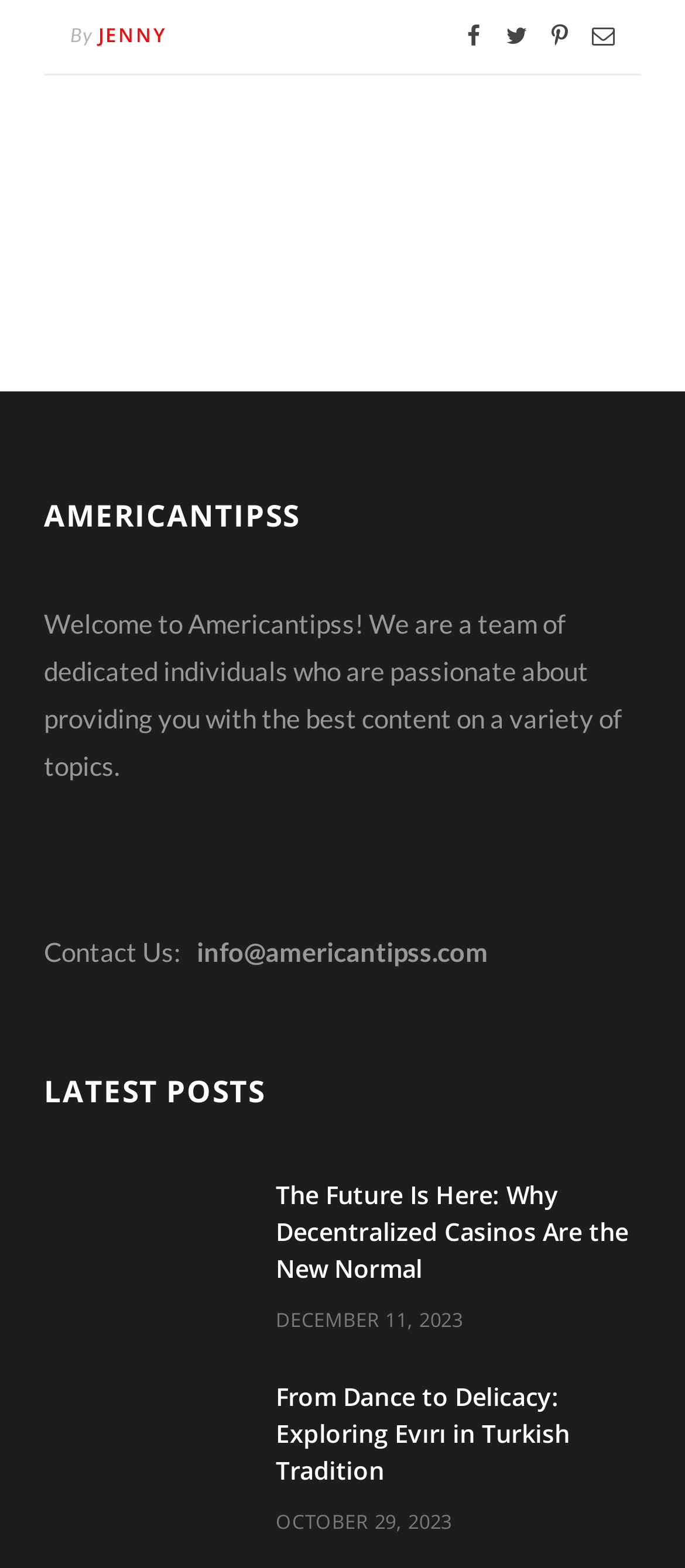Please find the bounding box coordinates of the element that needs to be clicked to perform the following instruction: "Click on the 'Decentralized Casinos' link". The bounding box coordinates should be four float numbers between 0 and 1, represented as [left, top, right, bottom].

[0.064, 0.75, 0.346, 0.832]